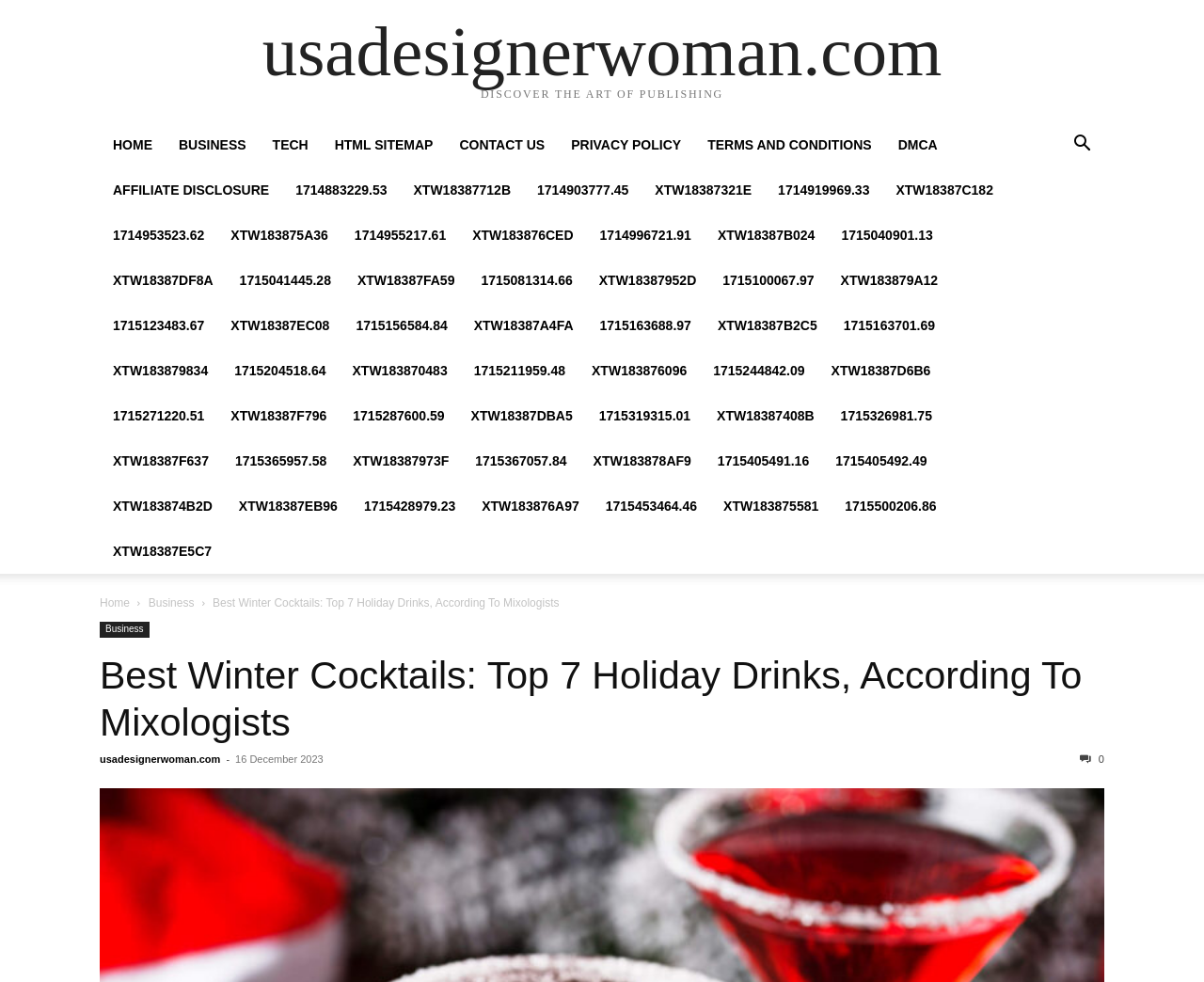Please find the bounding box coordinates for the clickable element needed to perform this instruction: "Search this resource".

None